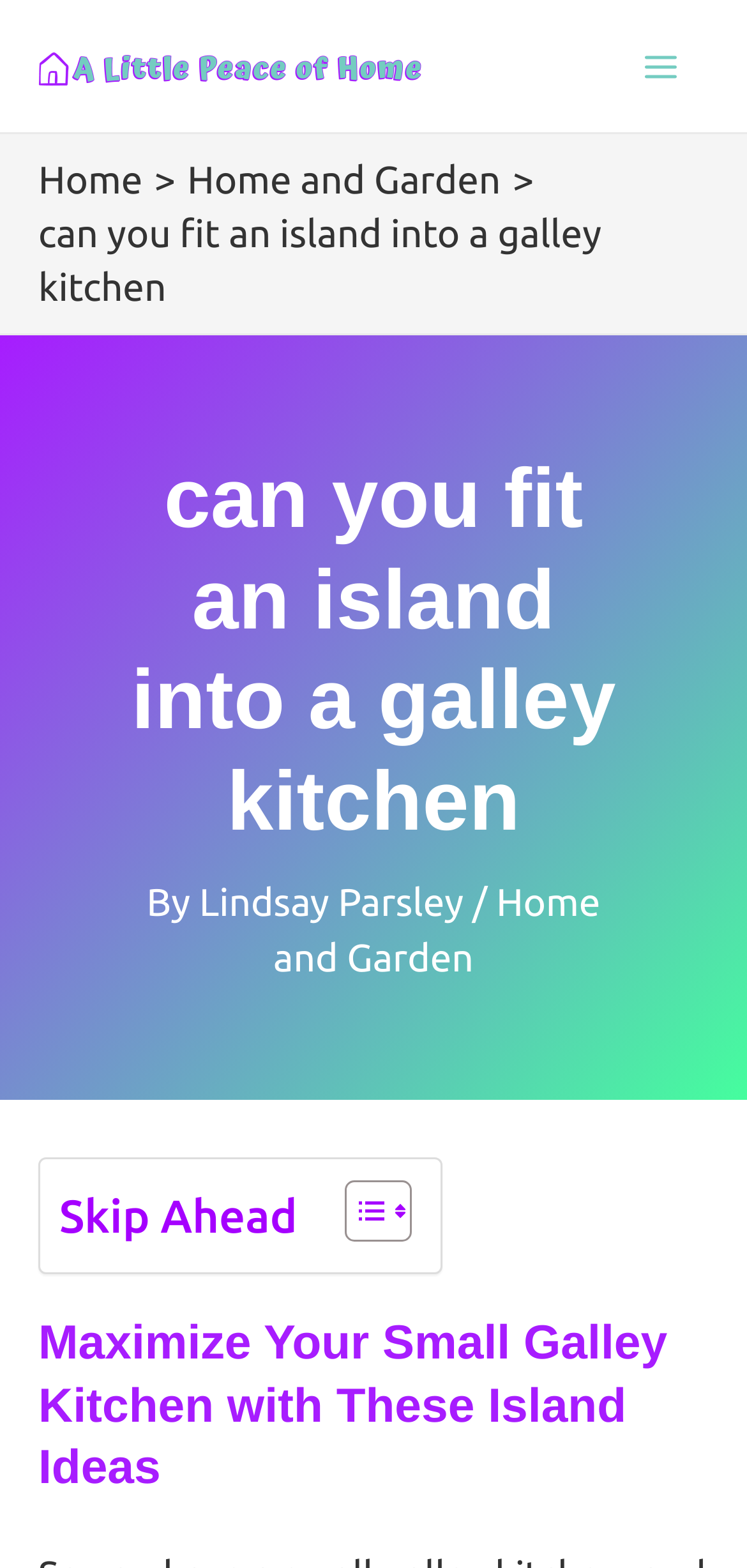Given the webpage screenshot, identify the bounding box of the UI element that matches this description: "Home and Garden".

[0.366, 0.56, 0.804, 0.624]